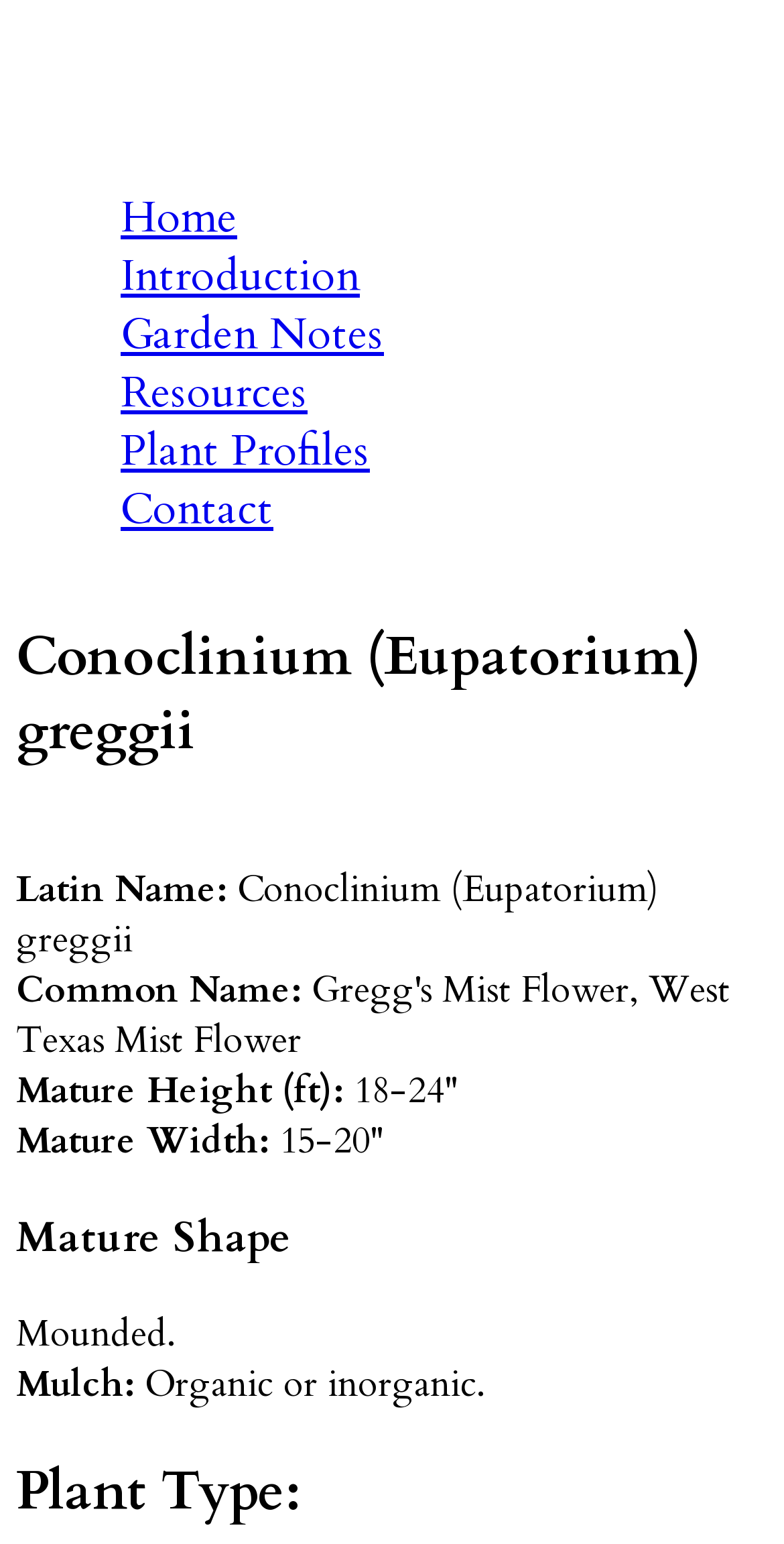Please find the bounding box for the UI element described by: "Plant Profiles".

[0.146, 0.27, 0.479, 0.315]